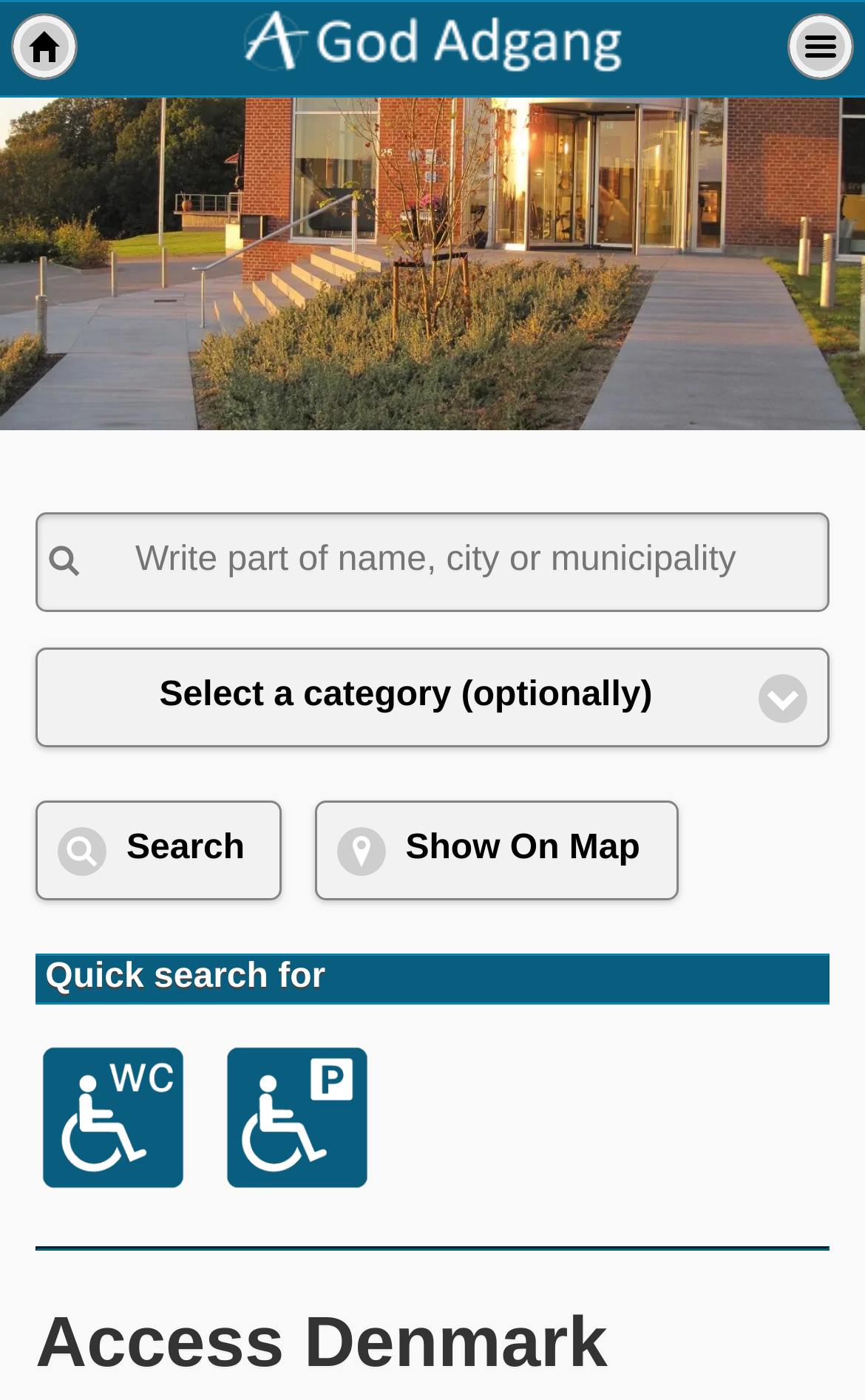Identify the coordinates of the bounding box for the element that must be clicked to accomplish the instruction: "Click the Search button".

[0.044, 0.574, 0.324, 0.642]